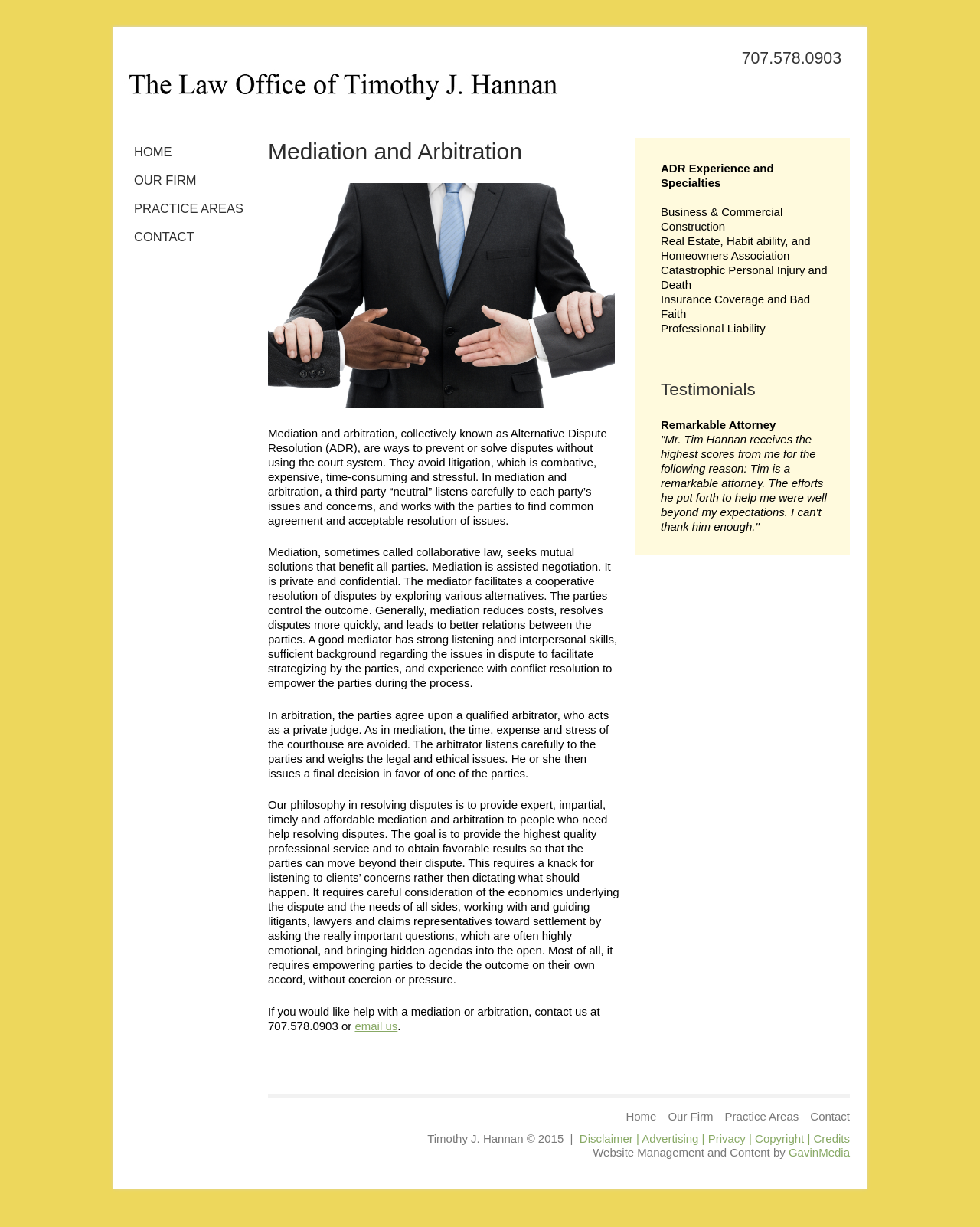Find the bounding box coordinates for the area that must be clicked to perform this action: "Click the GavinMedia link".

[0.805, 0.934, 0.867, 0.945]